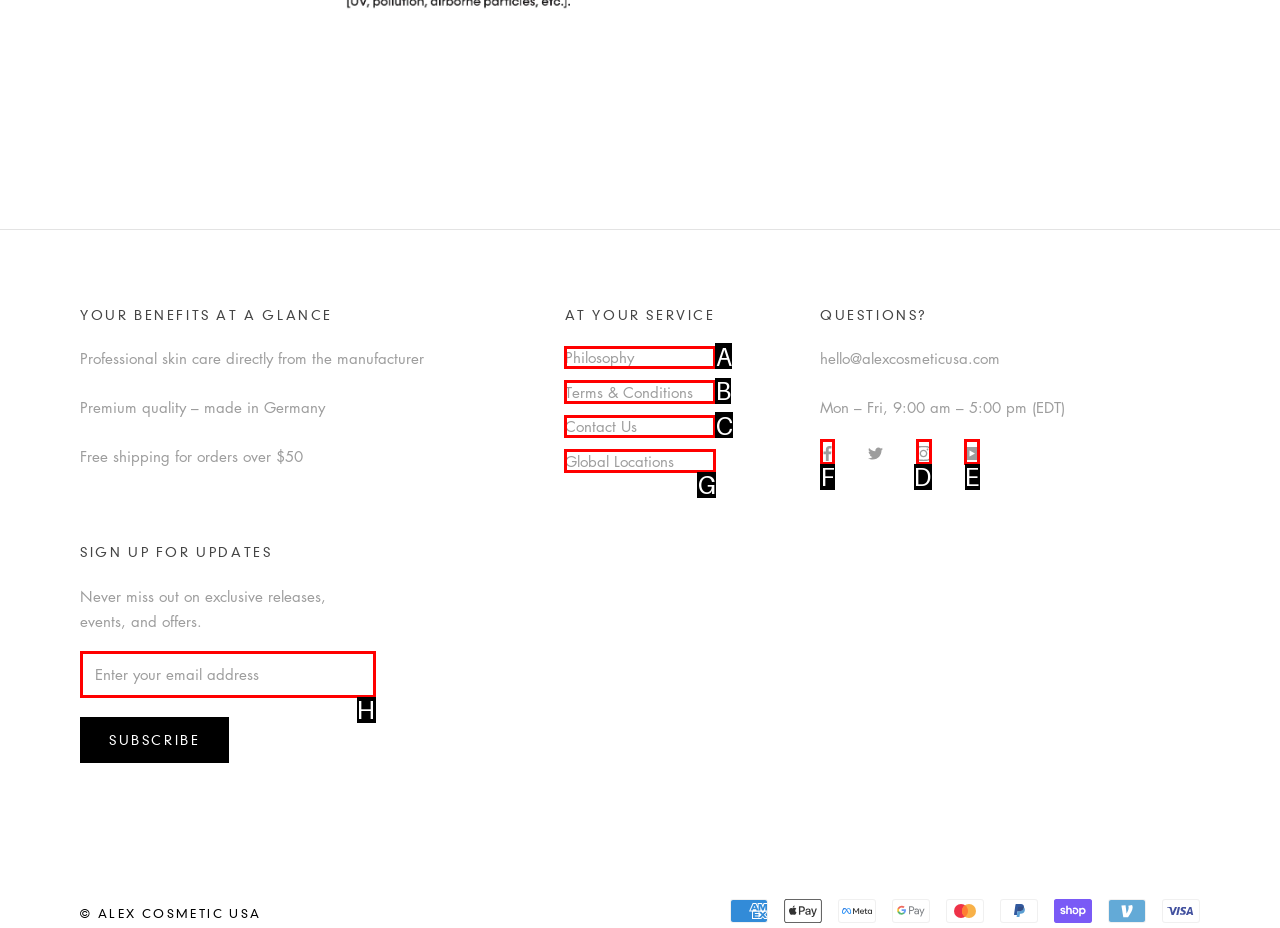Which lettered option should be clicked to achieve the task: Click on the 'Facebook' link? Choose from the given choices.

F